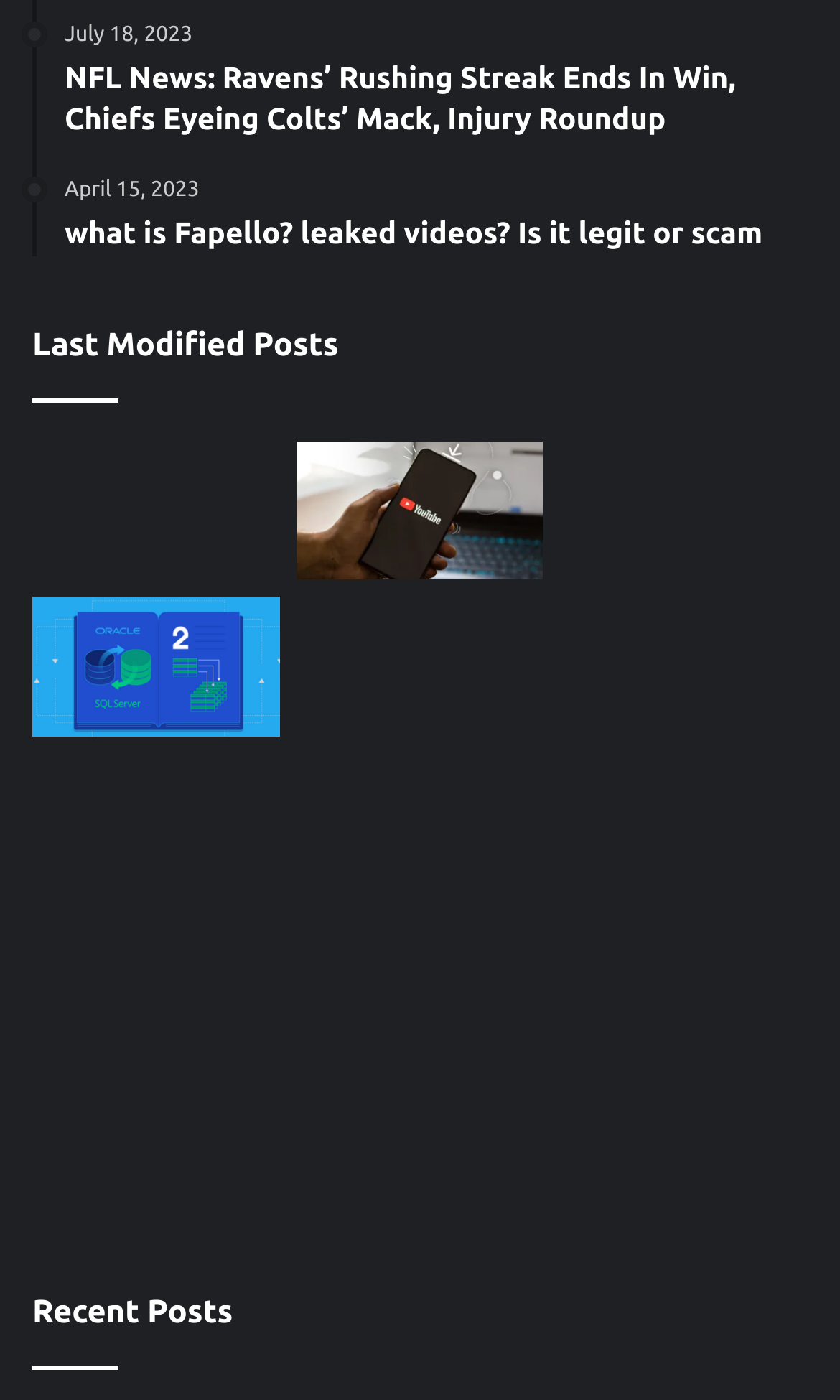What is the position of the 'Last Modified Posts' section on the webpage?
Kindly answer the question with as much detail as you can.

Based on the bounding box coordinates [0.038, 0.232, 0.403, 0.258] of the 'Last Modified Posts' section, it can be inferred that it is located at the top-left position on the webpage.